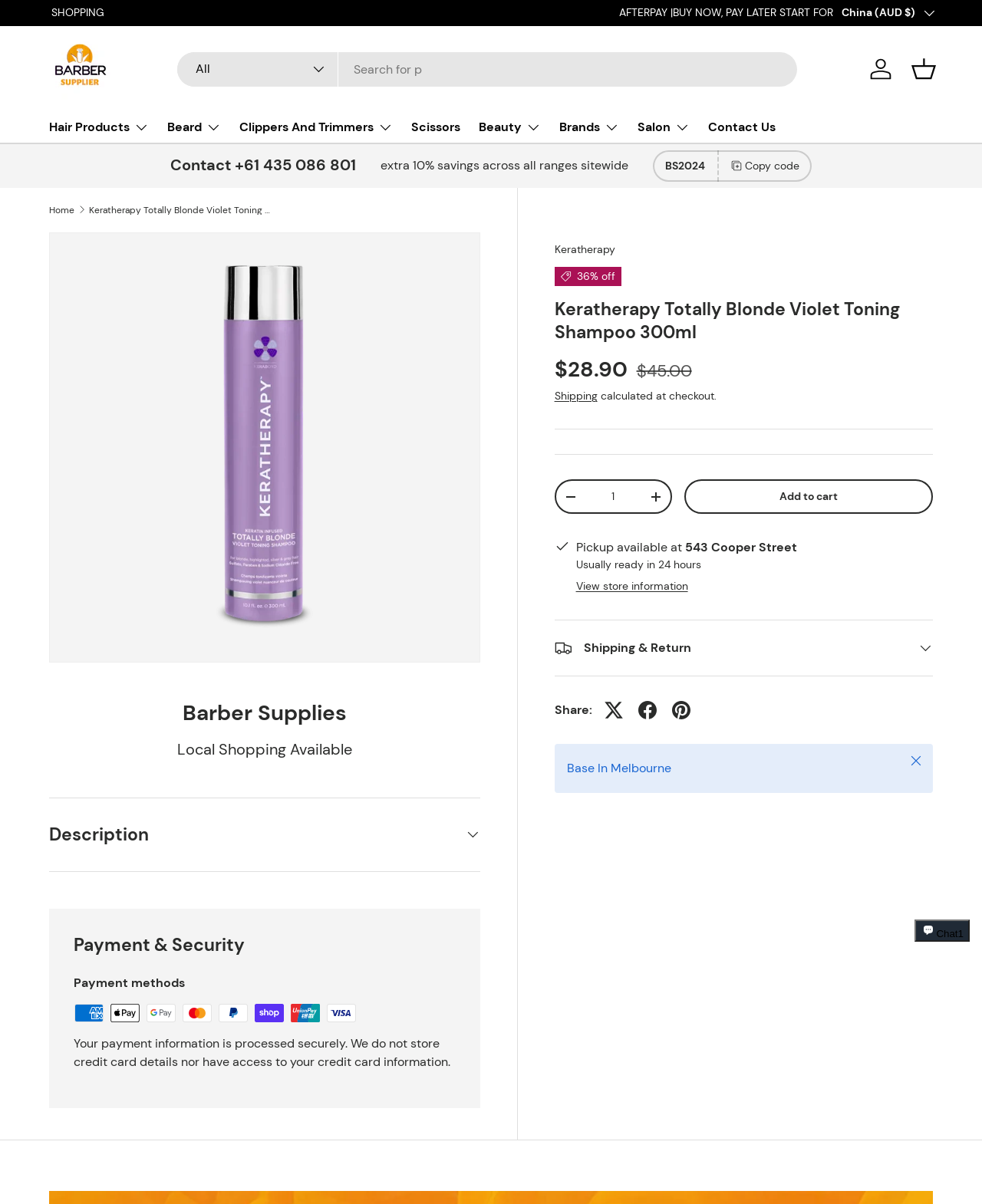Provide the bounding box coordinates of the HTML element this sentence describes: "Contact Us".

[0.721, 0.093, 0.79, 0.118]